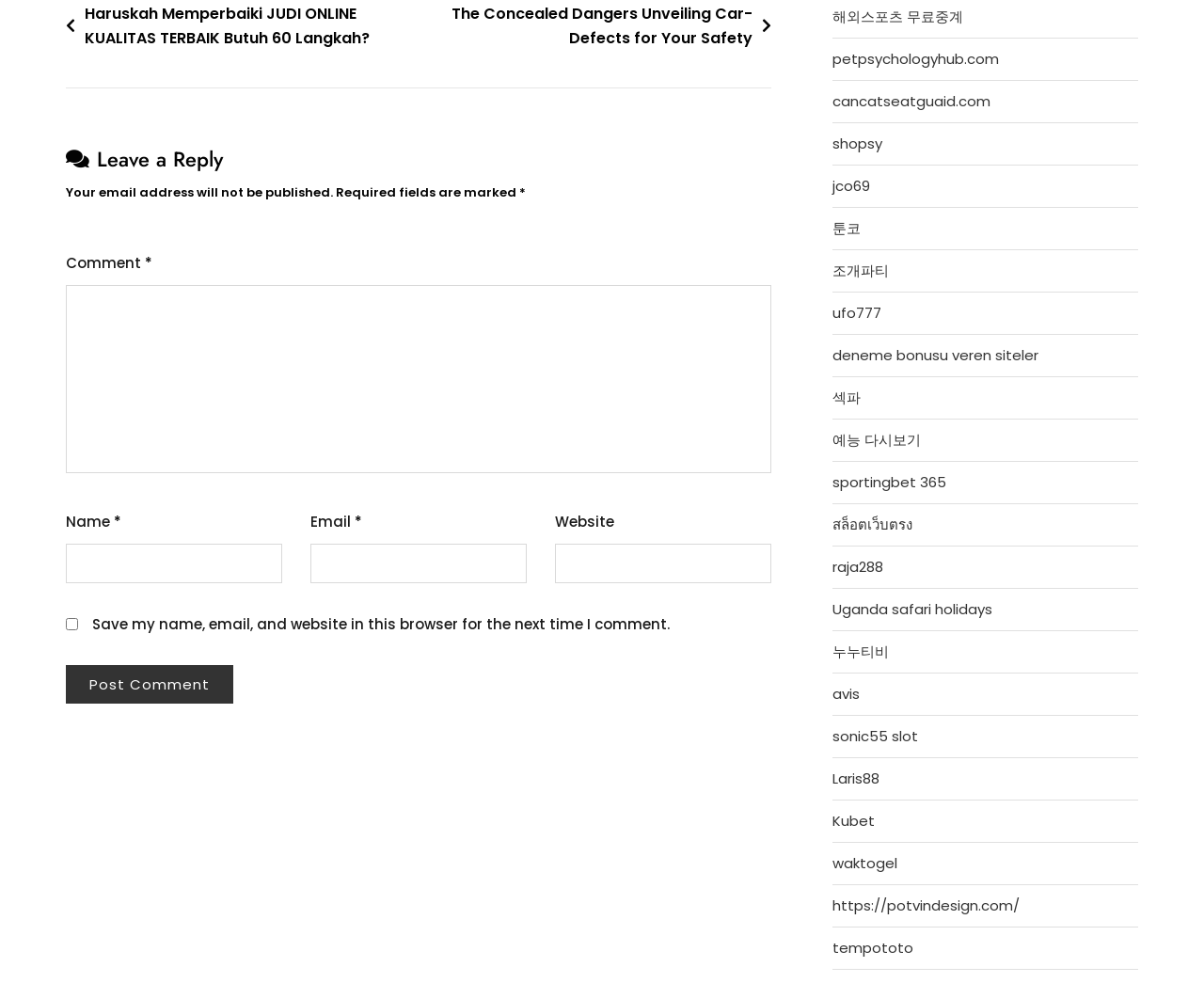Respond to the question below with a concise word or phrase:
What is the label of the button used to submit a comment?

Post Comment